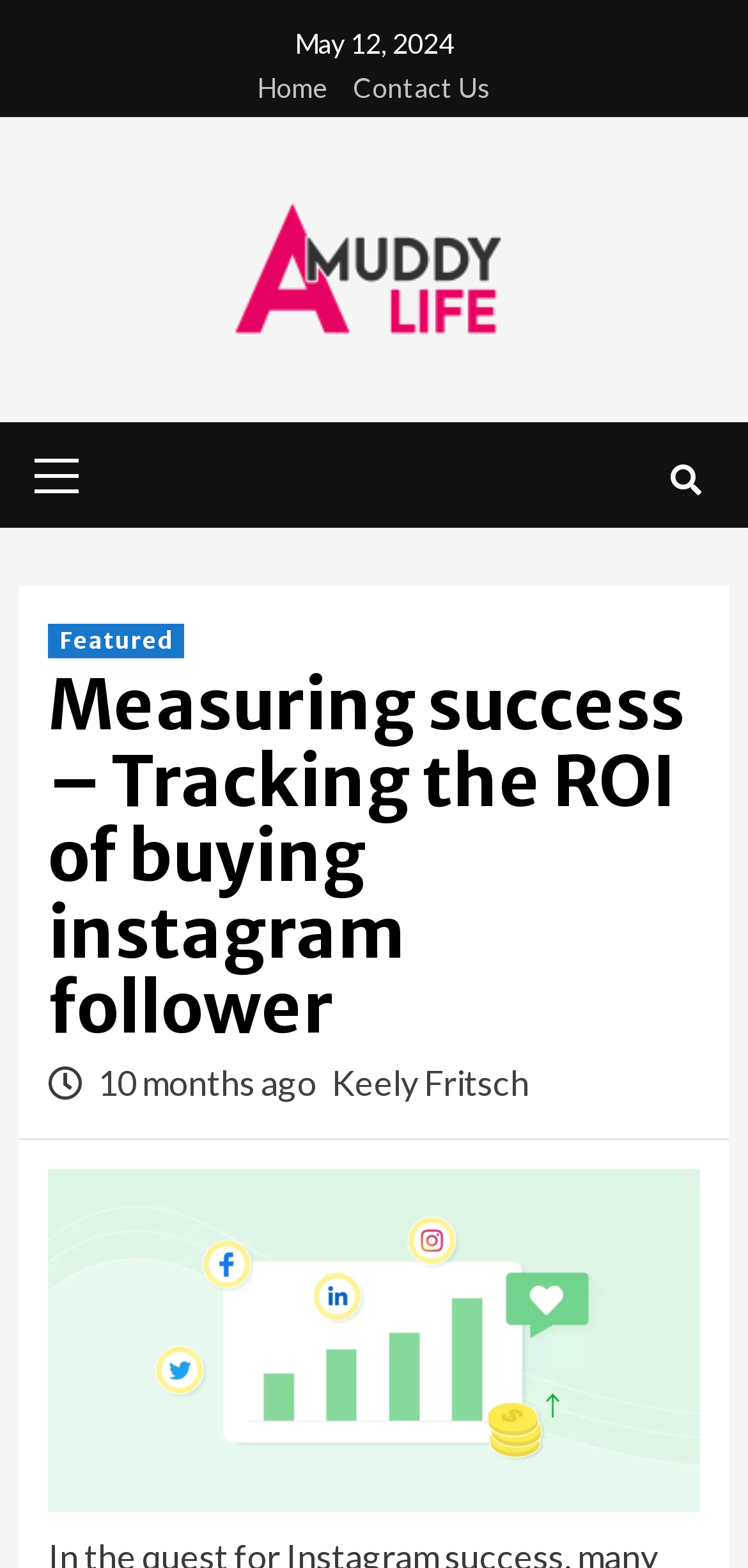Given the element description "10 months ago" in the screenshot, predict the bounding box coordinates of that UI element.

[0.131, 0.677, 0.431, 0.704]